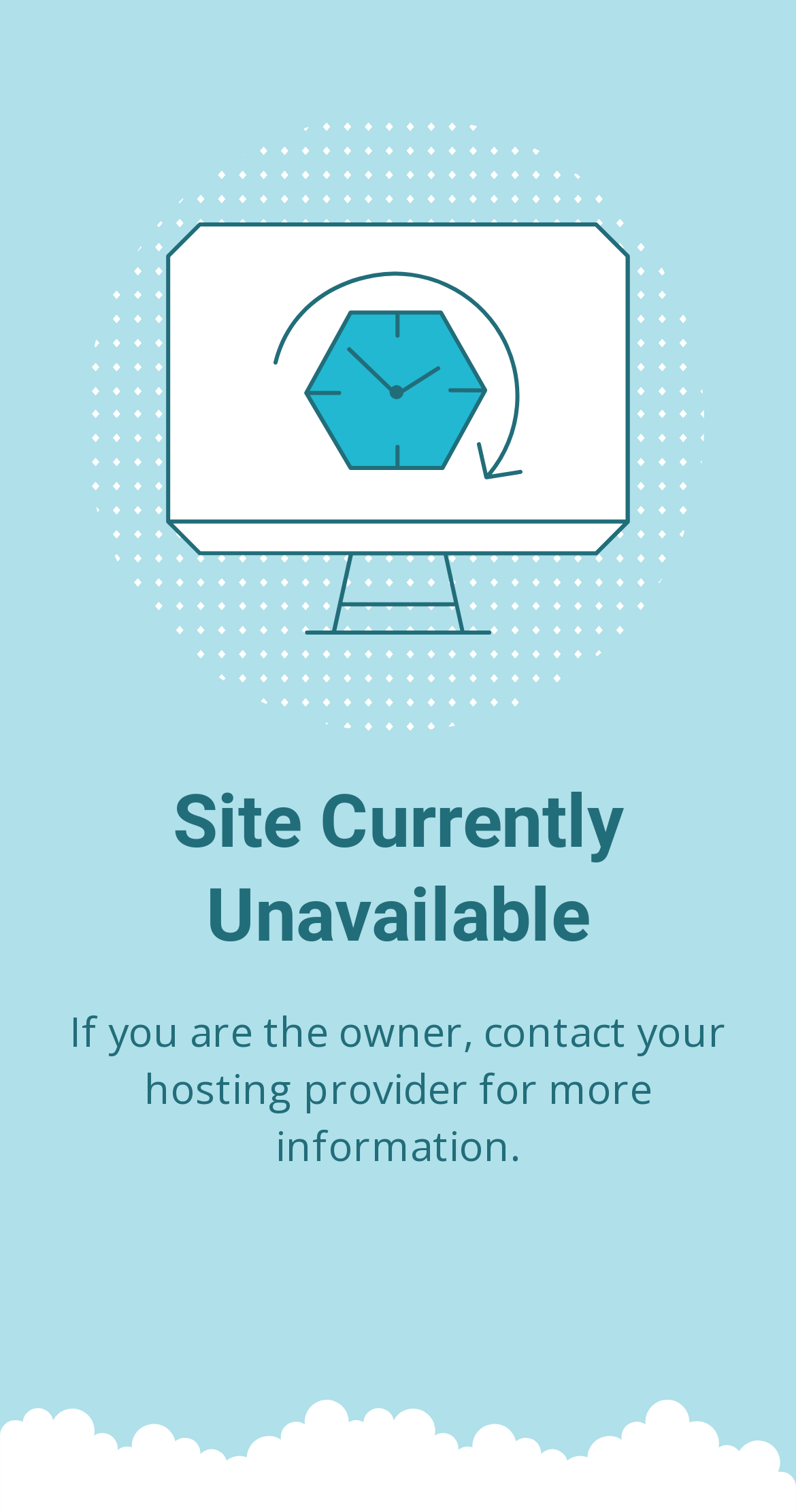Extract the text of the main heading from the webpage.

Site Currently Unavailable